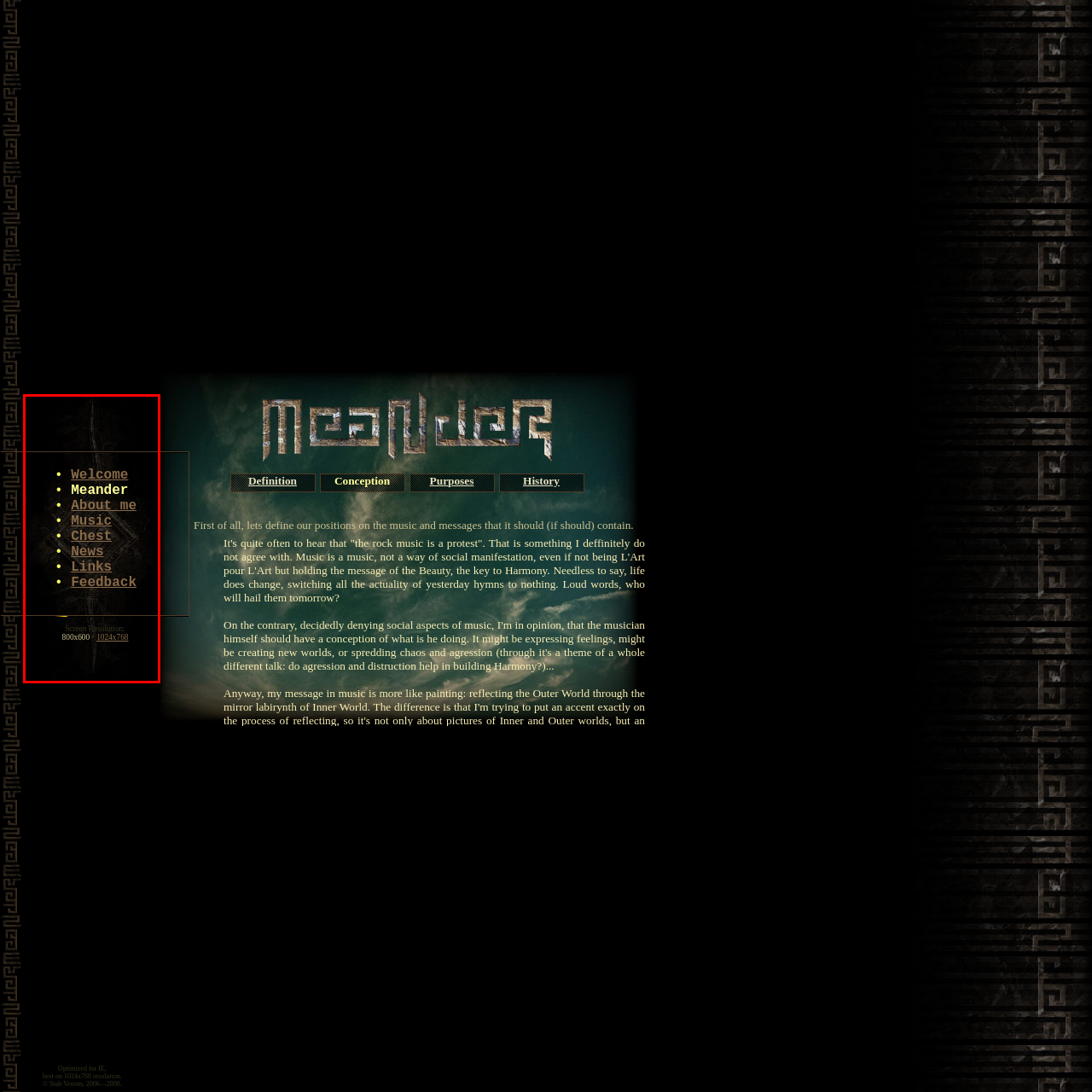What are the screen resolution settings?
Examine the image within the red bounding box and provide a comprehensive answer to the question.

The note at the bottom of the sidebar indicates that the website is optimized for viewing at screen resolutions of 800x600 and 1024x768, ensuring a smooth user experience.